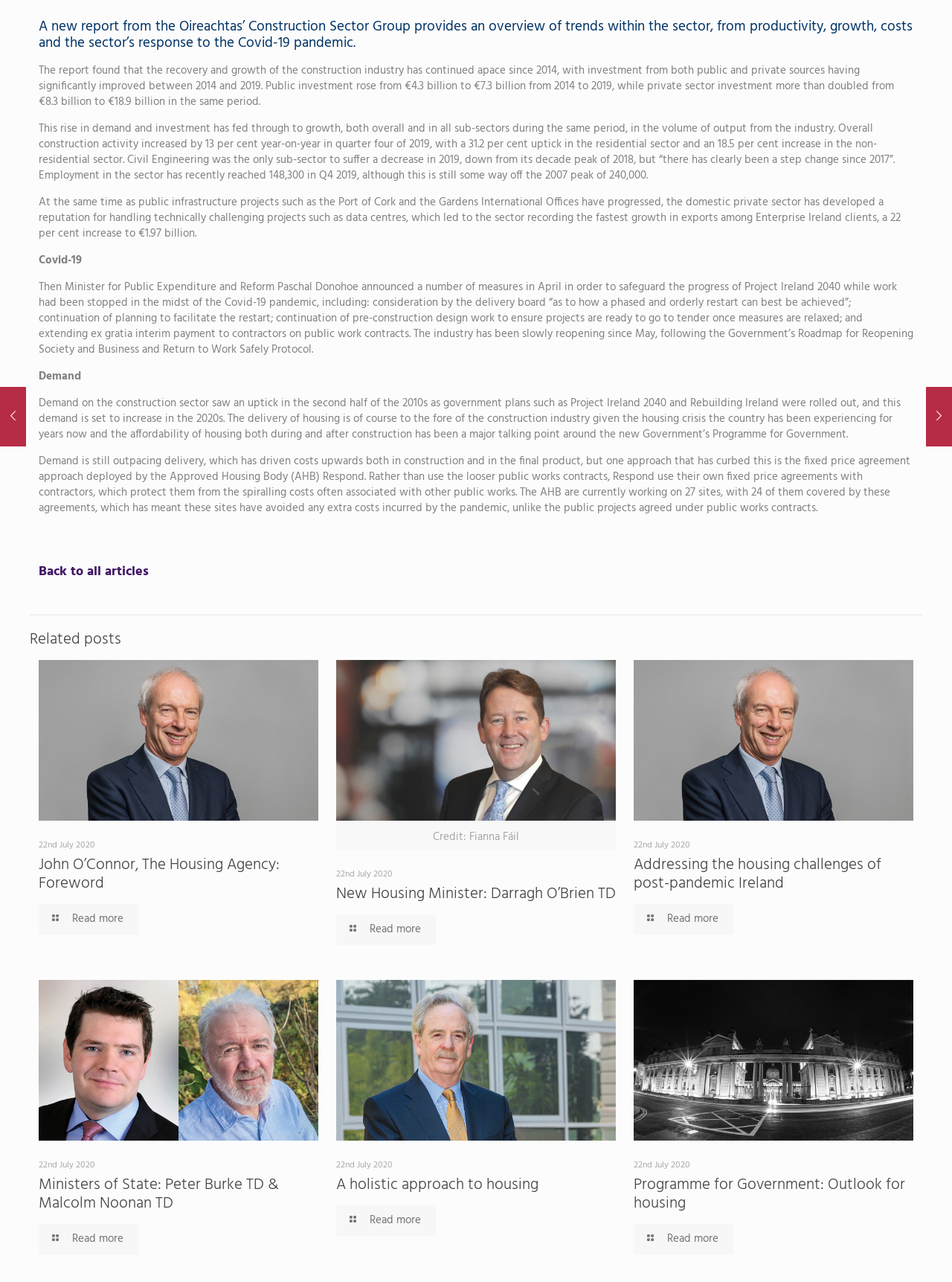Please determine the bounding box coordinates for the UI element described here. Use the format (top-left x, top-left y, bottom-right x, bottom-right y) with values bounded between 0 and 1: Read more

[0.041, 0.705, 0.145, 0.729]